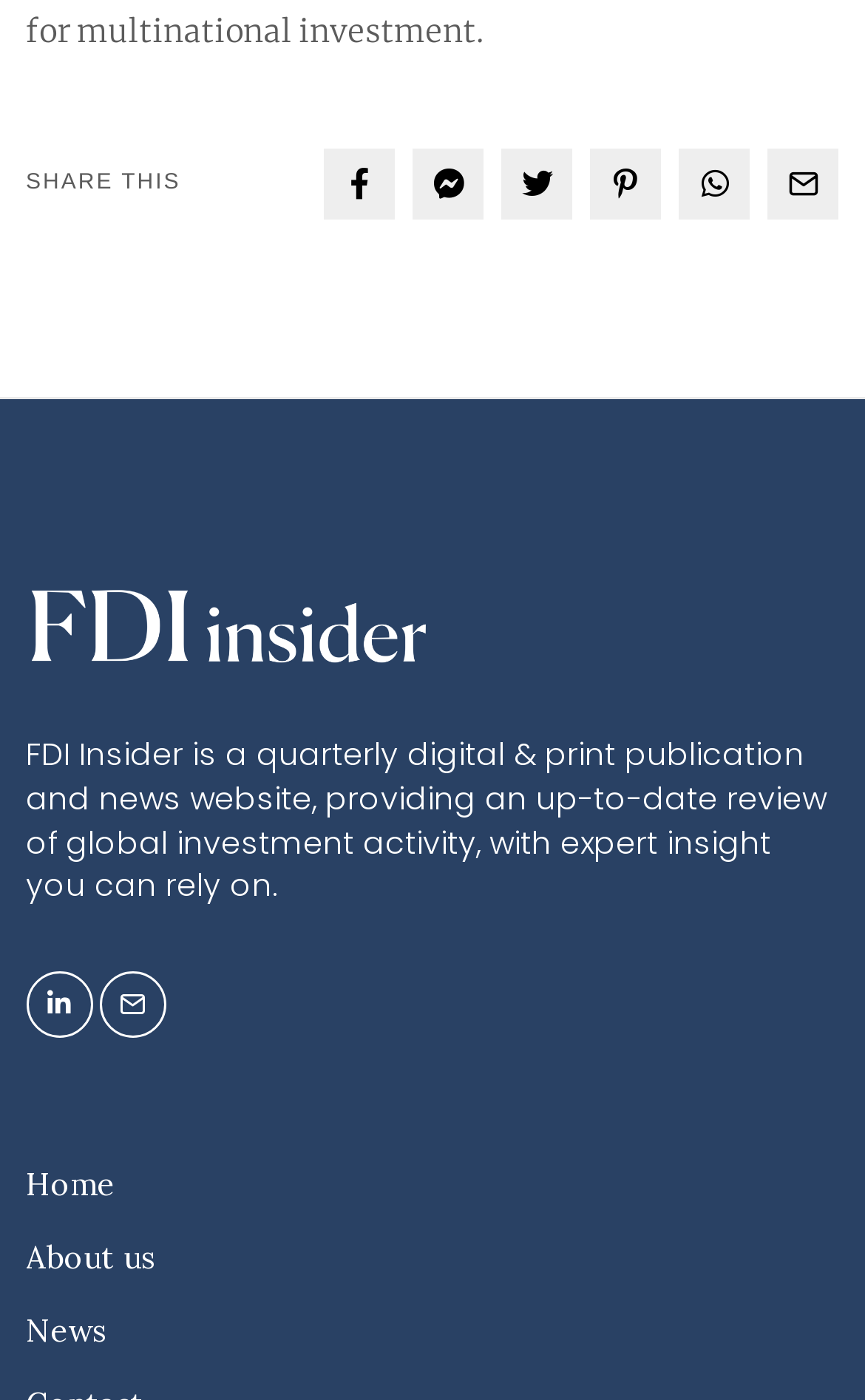Can you show the bounding box coordinates of the region to click on to complete the task described in the instruction: "Go to Home page"?

[0.03, 0.831, 0.133, 0.86]